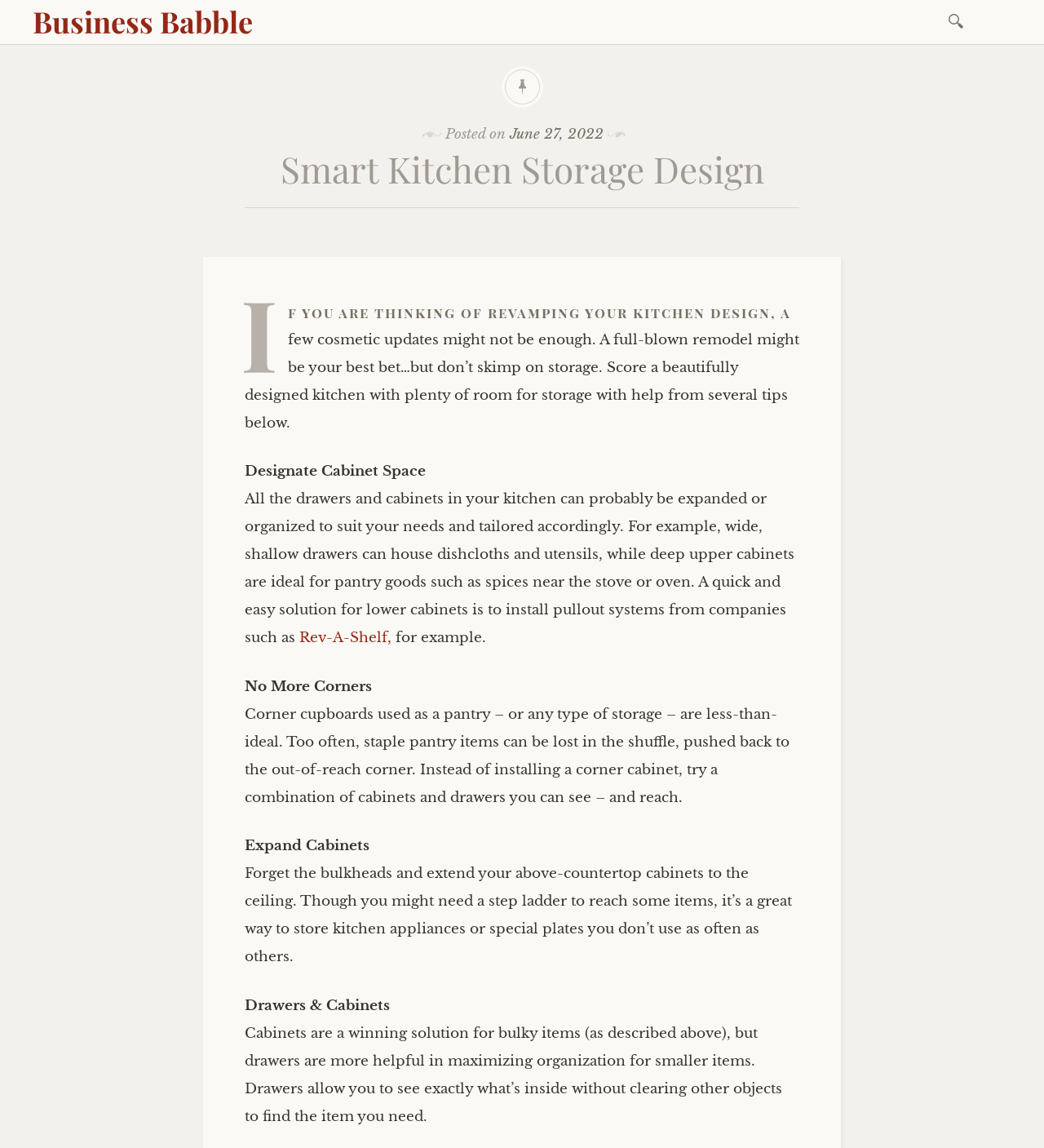Please provide the bounding box coordinates in the format (top-left x, top-left y, bottom-right x, bottom-right y). Remember, all values are floating point numbers between 0 and 1. What is the bounding box coordinate of the region described as: Business Babble

[0.031, 0.001, 0.242, 0.035]